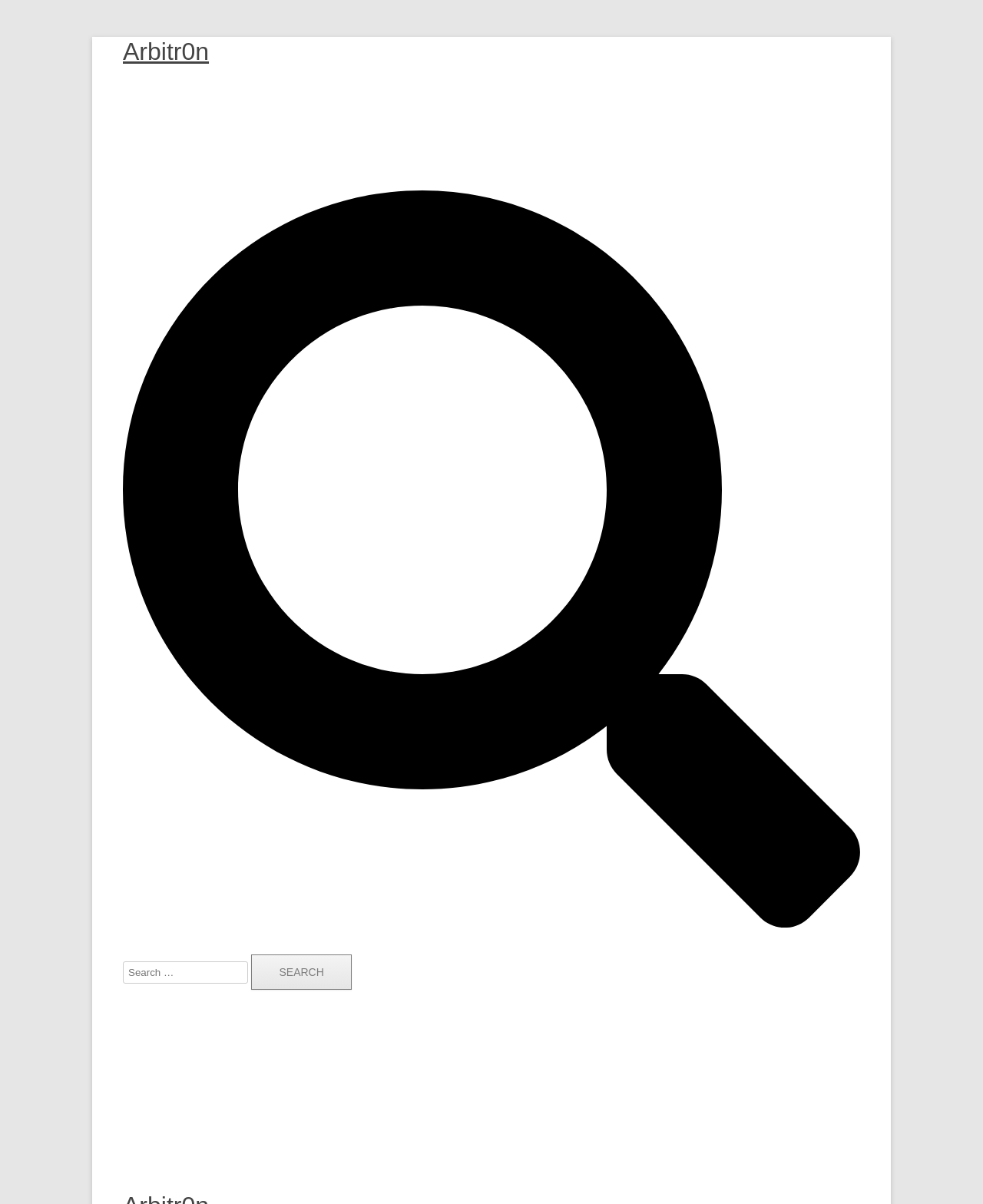Provide the bounding box coordinates for the area that should be clicked to complete the instruction: "Click Search button".

[0.256, 0.793, 0.358, 0.822]